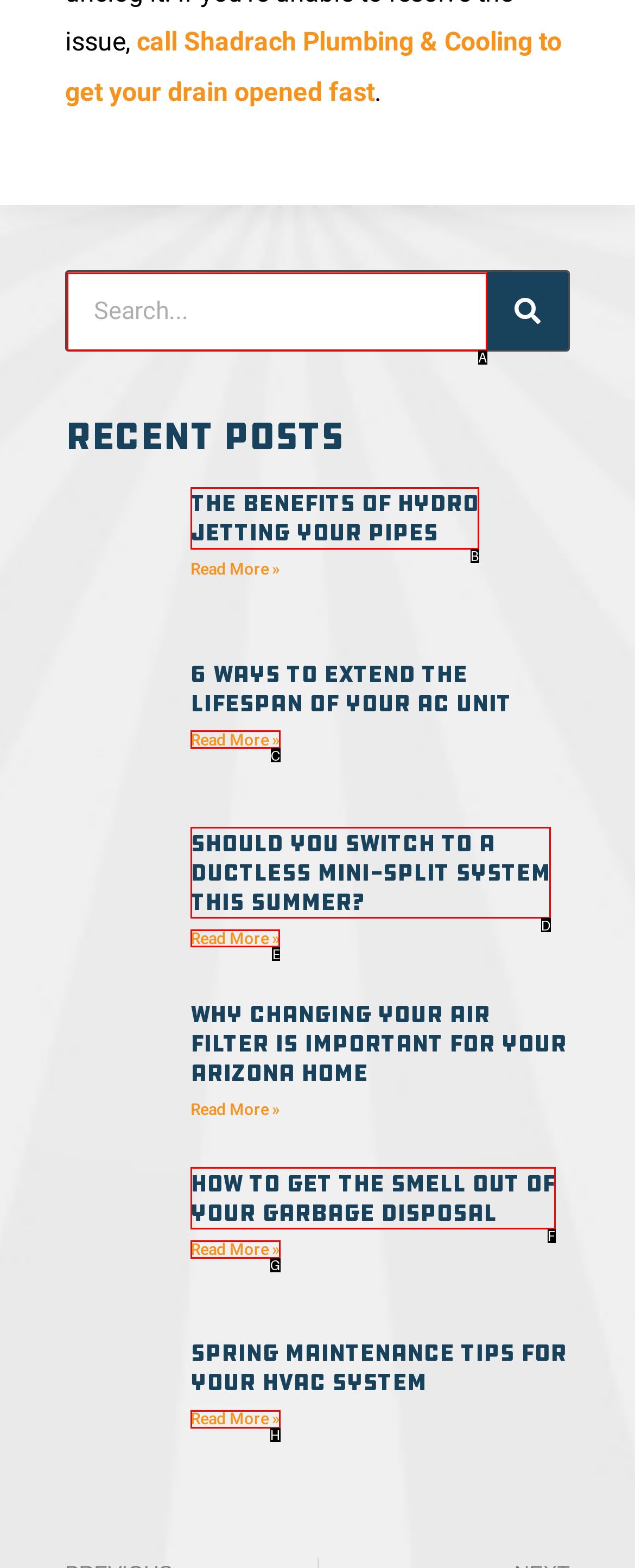Identify the letter of the UI element you need to select to accomplish the task: Get more information about ductless mini split.
Respond with the option's letter from the given choices directly.

E